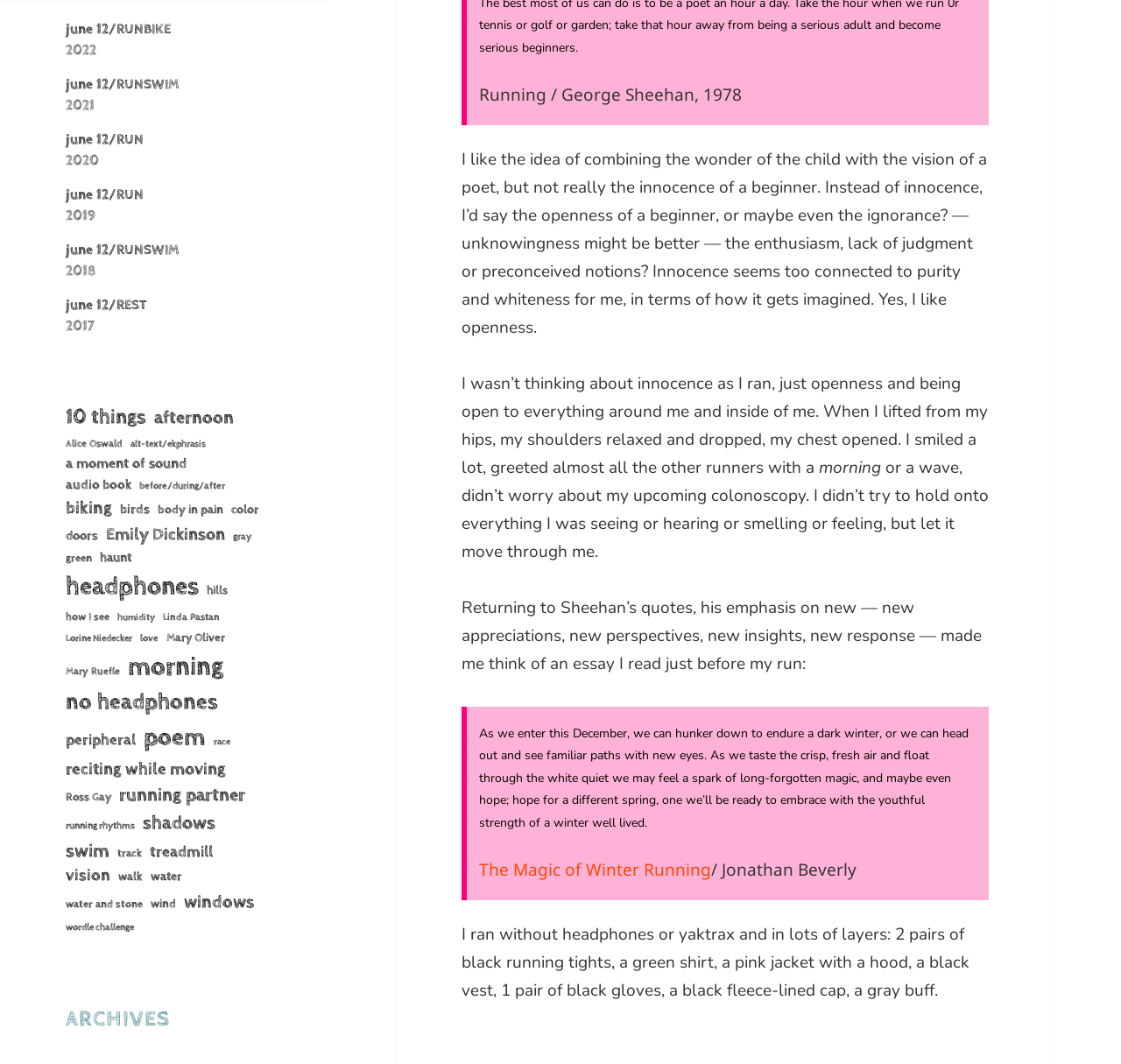Identify the bounding box of the HTML element described here: "The Magic of Winter Running". Provide the coordinates as four float numbers between 0 and 1: [left, top, right, bottom].

[0.427, 0.806, 0.634, 0.828]